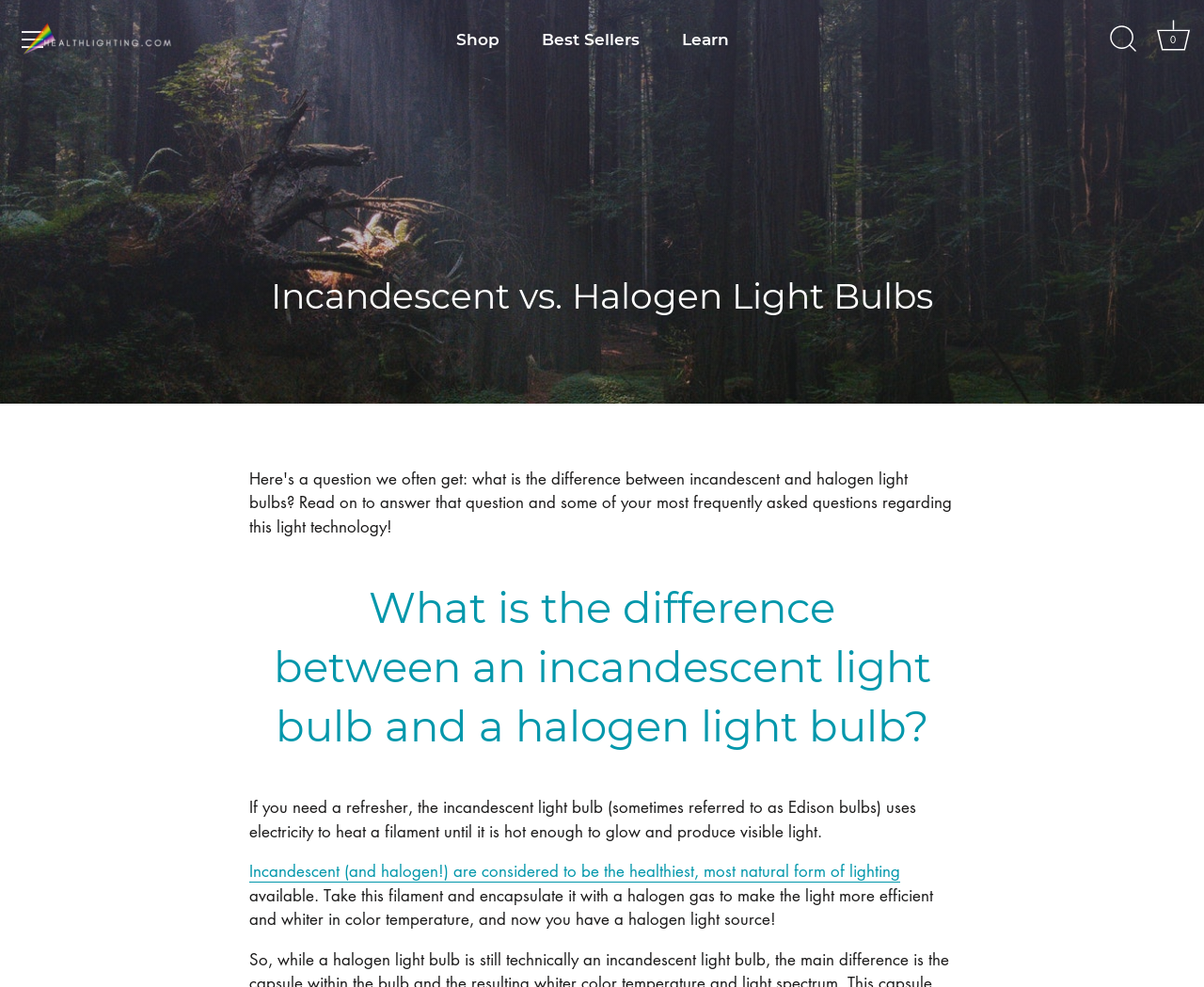Provide a brief response to the question below using a single word or phrase: 
Is the search function located at the top of the page?

Yes